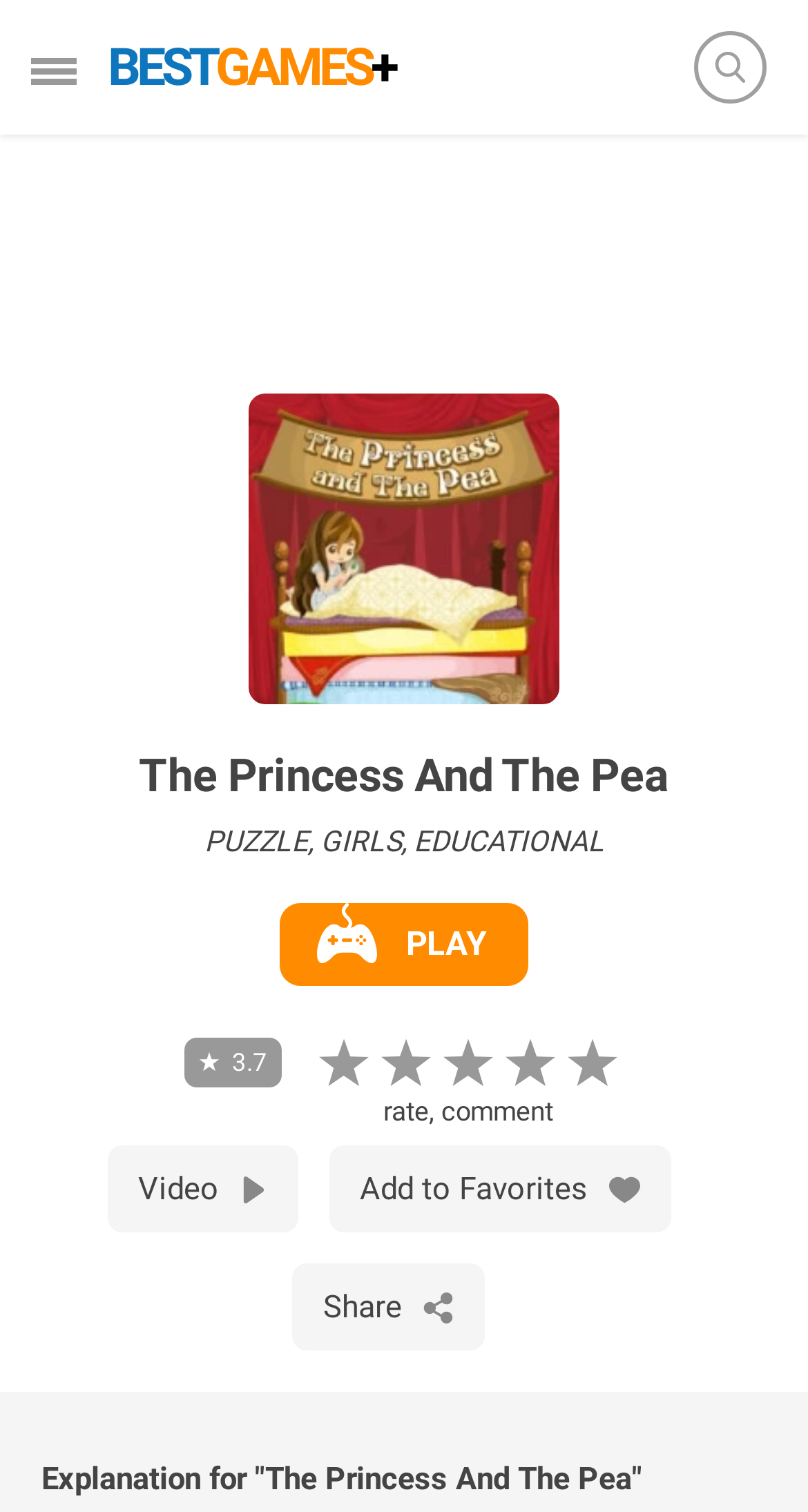Illustrate the webpage thoroughly, mentioning all important details.

The webpage is about the online game "The Princess And The Pea". At the top, there is a banner advertisement that spans the entire width of the page. Below the advertisement, there is a large image that takes up about half of the page's width. 

The title of the game, "The Princess And The Pea", is displayed prominently in a heading element, situated near the top of the page. To the right of the title, there are three short lines of text: "PUZZLE, GIRLS, EDUCATIONAL", which likely categorize the game.

A "PLAY" button is located below the title, accompanied by a small image. The button is positioned roughly in the middle of the page. Above the button, there is a rating displayed as "3.7", accompanied by five small images that likely represent user reviews.

Below the "PLAY" button, there are several options, including "rate, comment", "Video", "Add to Favorites", and "Share". Each of these options has a corresponding small image. 

At the very bottom of the page, there is a brief explanation of the game, titled "Explanation for 'The Princess And The Pea'". 

In the top-left corner, there is a link to "BESTGAMES+", which is likely the website's logo or a navigation link. In the top-right corner, there is a "Search" button.